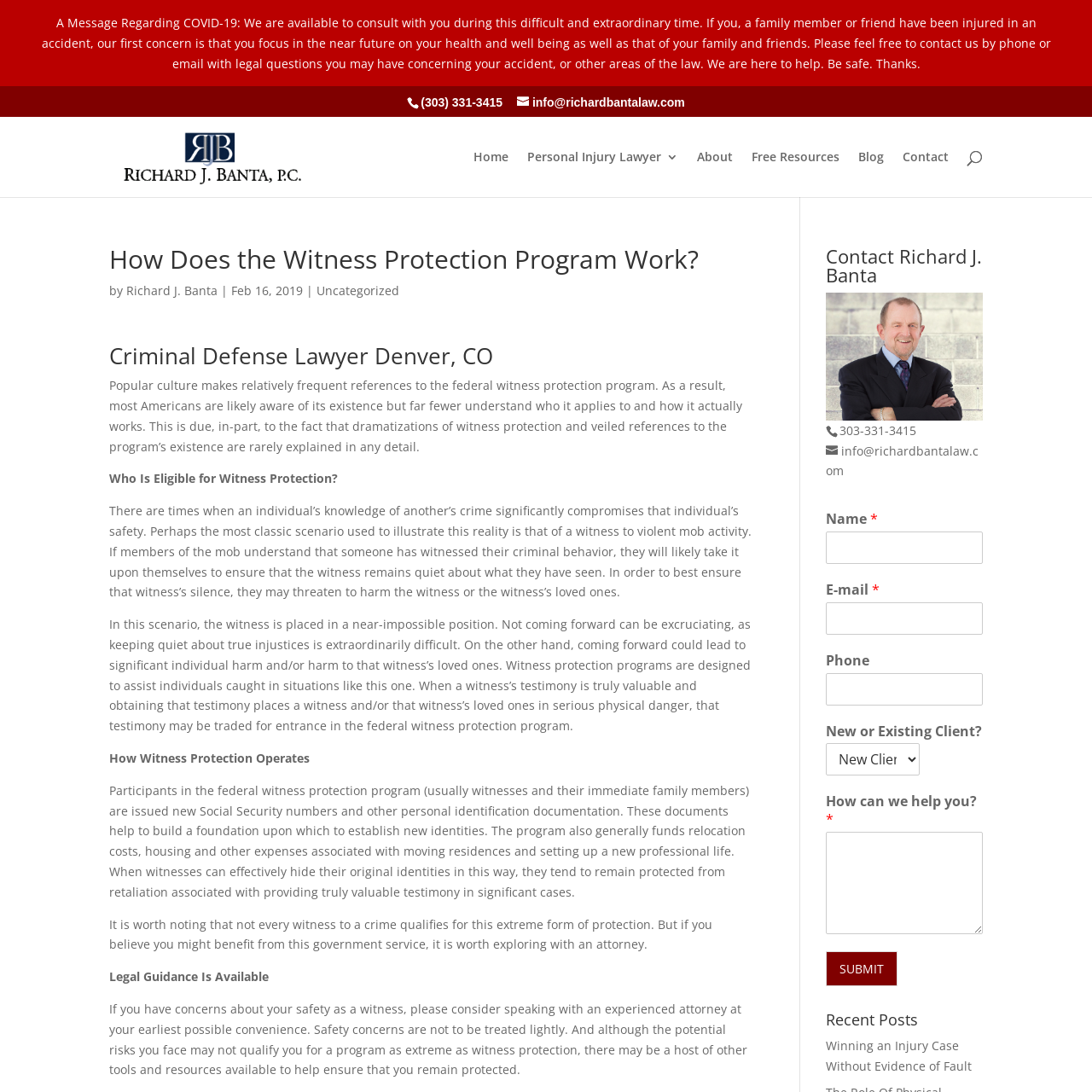Predict the bounding box coordinates of the area that should be clicked to accomplish the following instruction: "Contact Richard J. Banta". The bounding box coordinates should consist of four float numbers between 0 and 1, i.e., [left, top, right, bottom].

[0.756, 0.387, 0.849, 0.401]